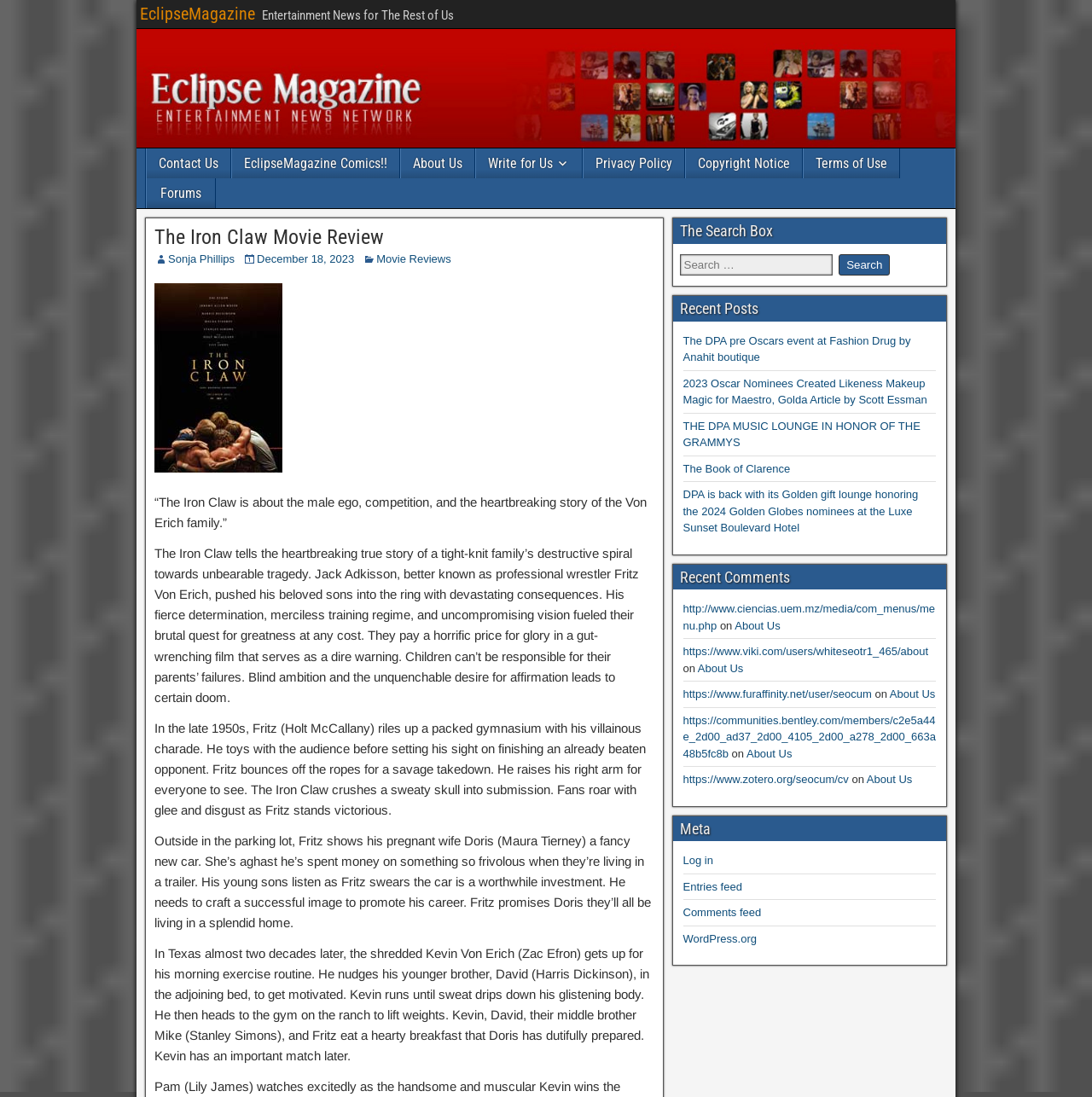Show the bounding box coordinates for the element that needs to be clicked to execute the following instruction: "View the 'Recent Posts'". Provide the coordinates in the form of four float numbers between 0 and 1, i.e., [left, top, right, bottom].

[0.616, 0.27, 0.866, 0.293]